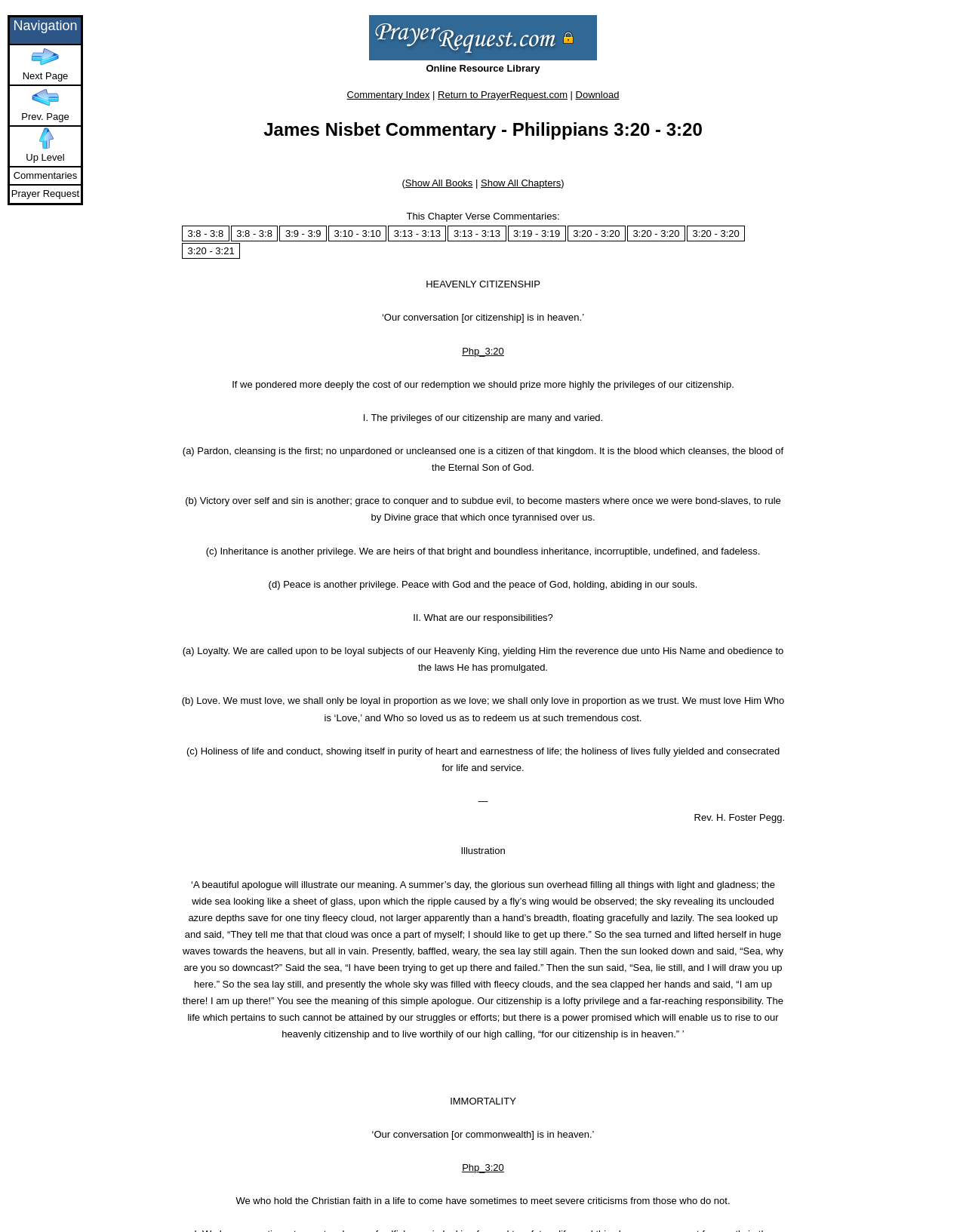What is the title of the commentary?
Look at the screenshot and respond with one word or a short phrase.

James Nisbet Commentary